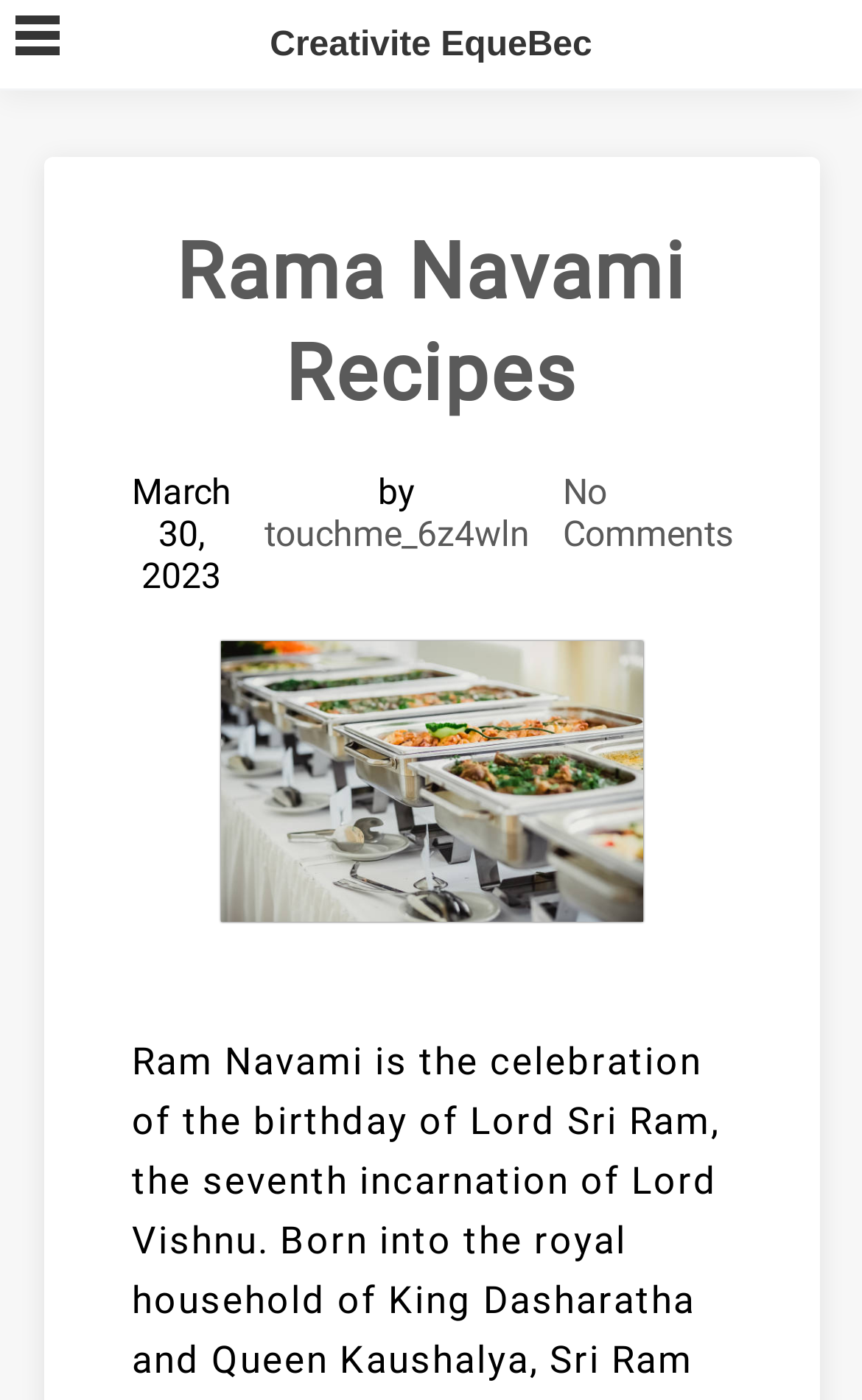Please respond to the question with a concise word or phrase:
What is the category of the recipe?

Rama Navami